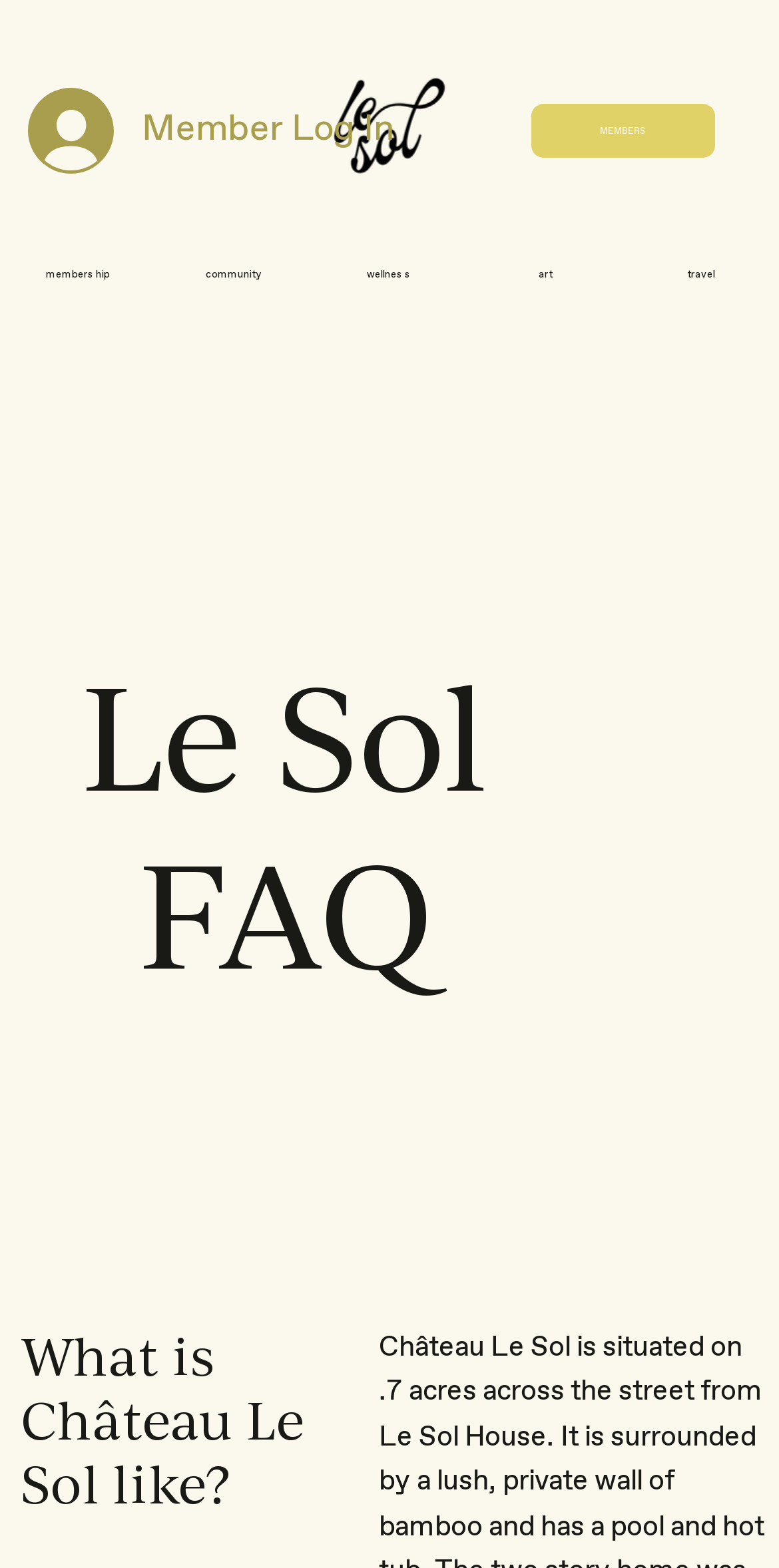Is there a link to the membership page?
Give a detailed response to the question by analyzing the screenshot.

In the navigation section, I can see a link with the text 'membership', which suggests that there is a link to the membership page.